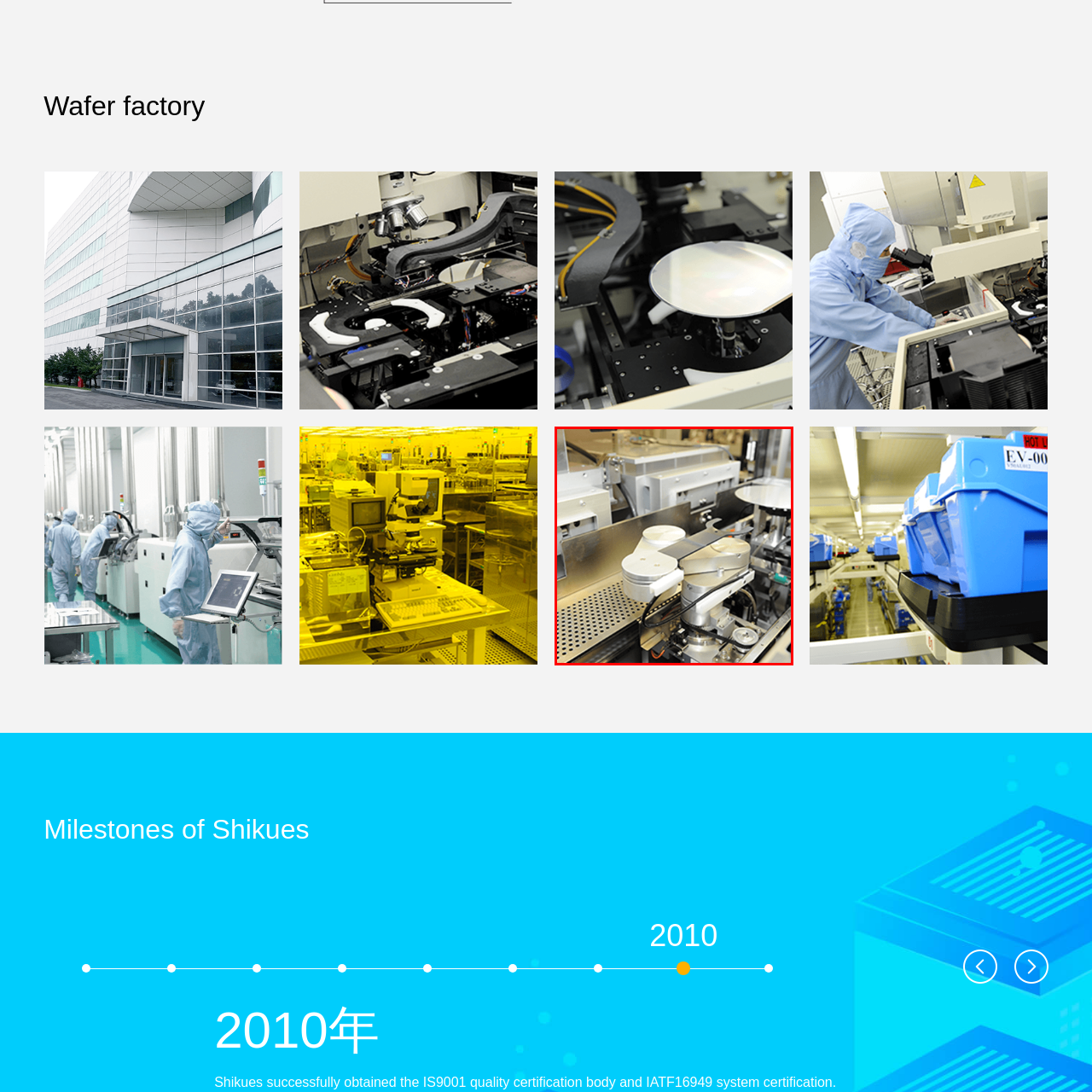View the area enclosed by the red box, What type of environment is suggested by the setting? Respond using one word or phrase.

Cleanroom